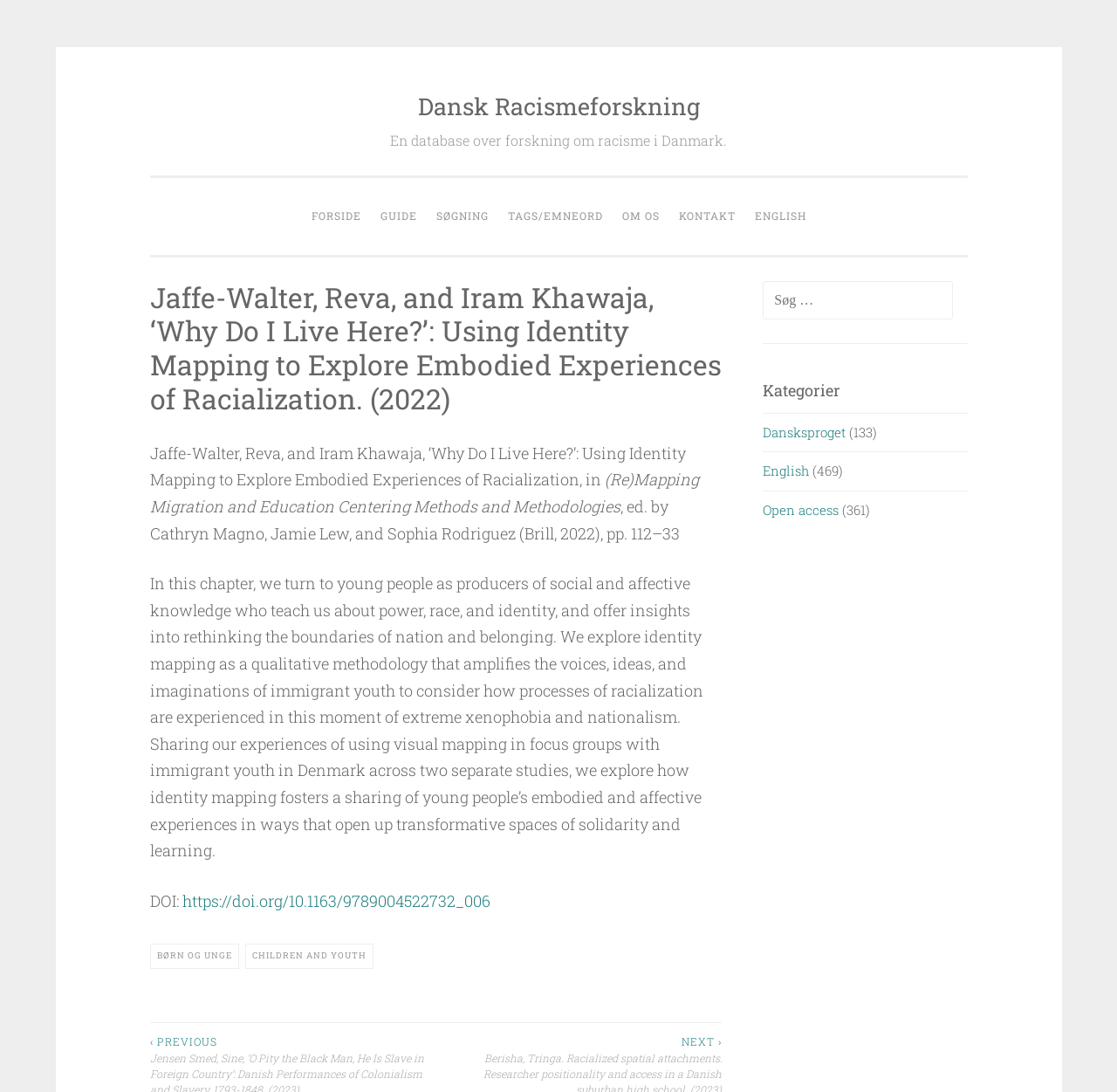Determine the bounding box for the described UI element: "børn og unge".

[0.134, 0.864, 0.214, 0.887]